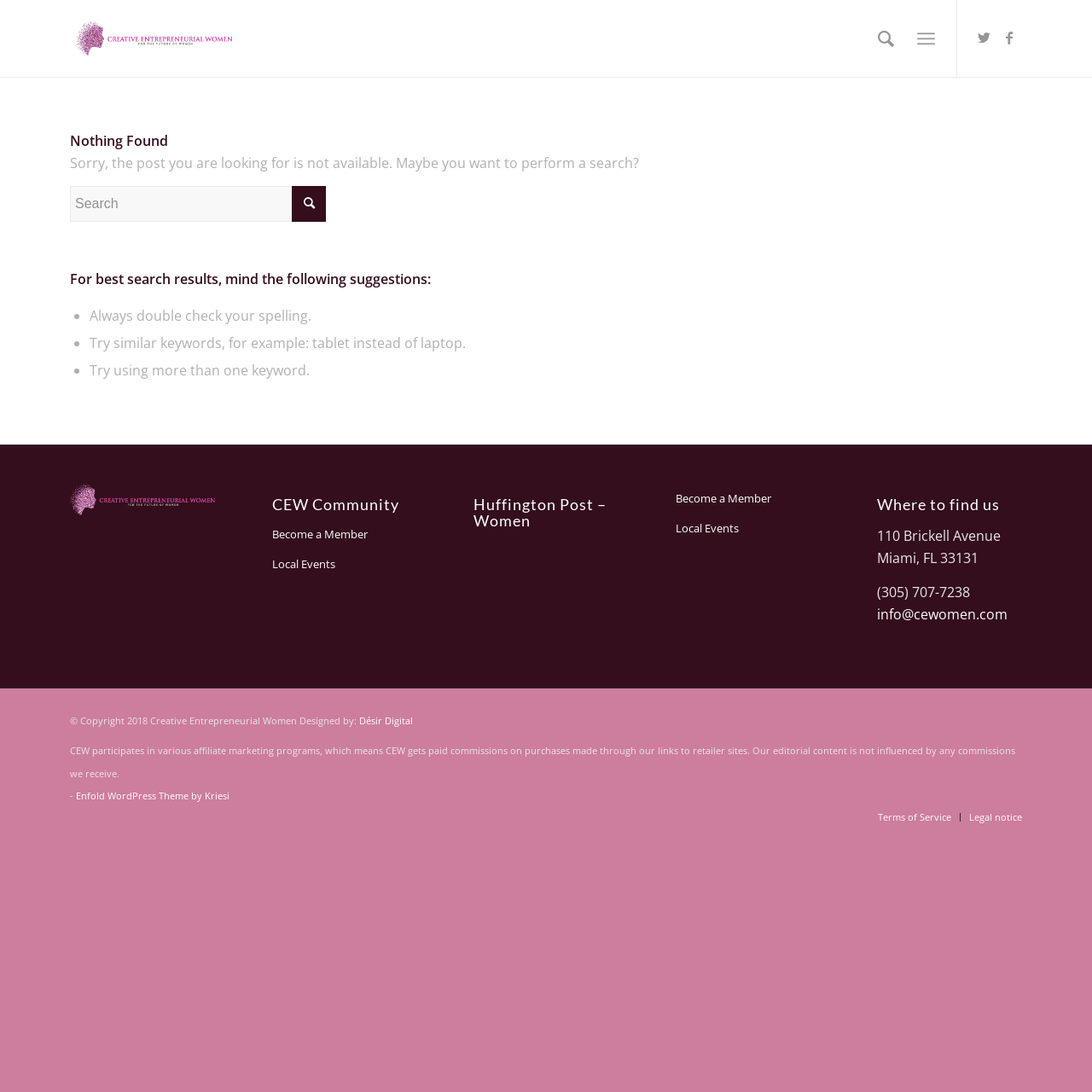Identify the bounding box coordinates for the region to click in order to carry out this instruction: "View Local Events". Provide the coordinates using four float numbers between 0 and 1, formatted as [left, top, right, bottom].

[0.249, 0.503, 0.381, 0.531]